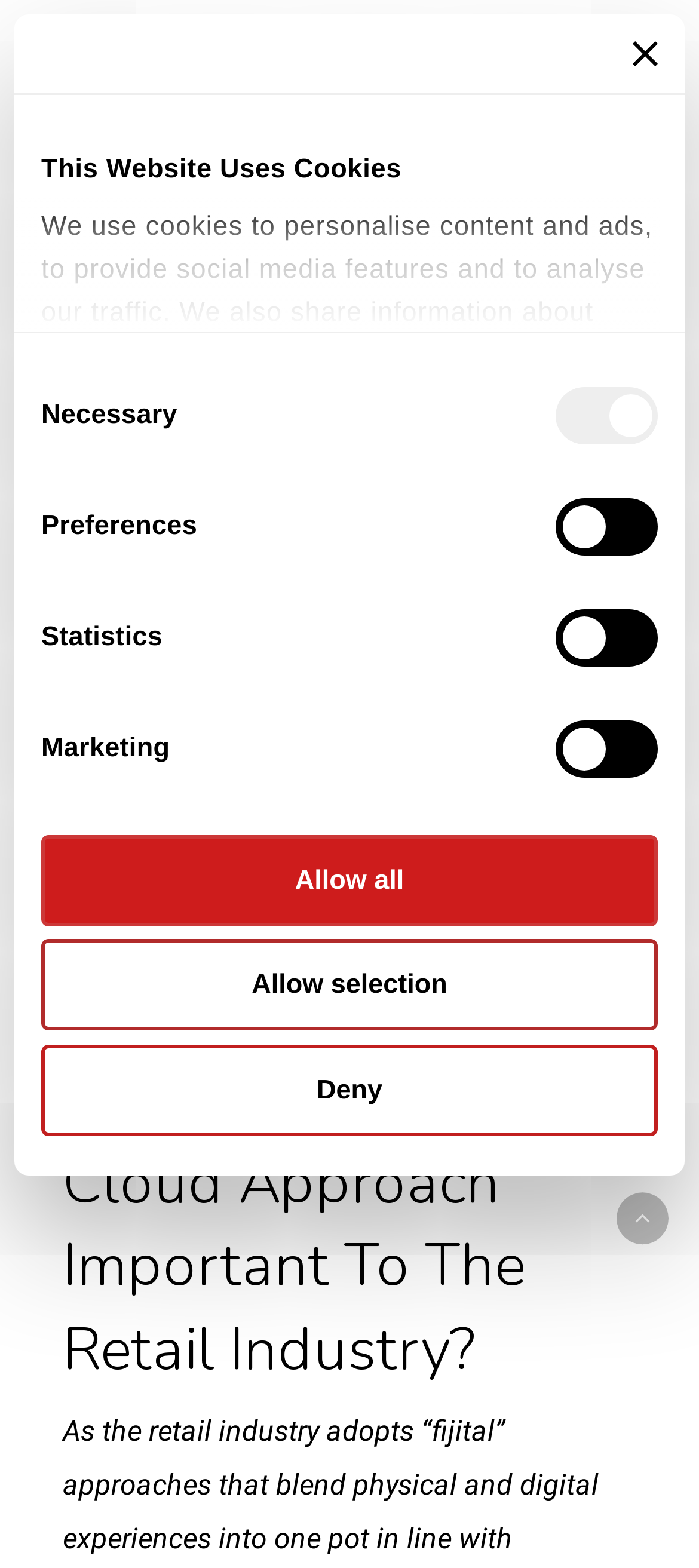Refer to the screenshot and answer the following question in detail:
What is the topic of the article on this webpage?

The webpage appears to be an article discussing the impact of hybrid cloud strategy on the retail industry. The heading 'How Is A Hybrid Cloud Strategy Transforming Retail?' suggests that the article explores the transformation of the retail industry through the adoption of hybrid cloud technology.